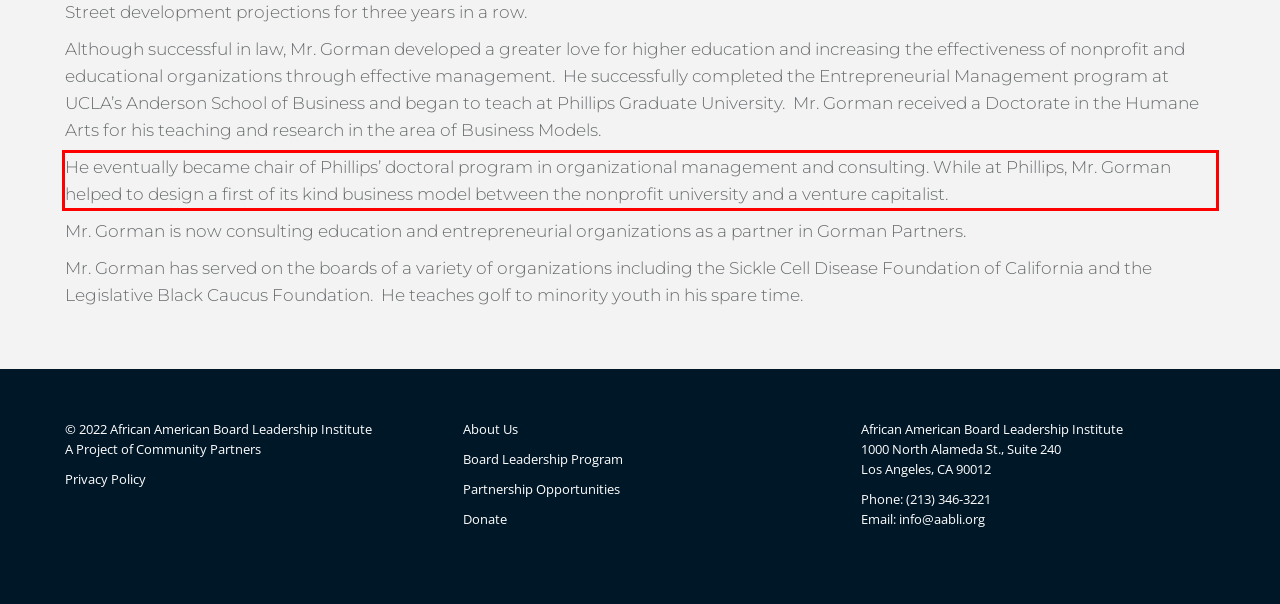The screenshot provided shows a webpage with a red bounding box. Apply OCR to the text within this red bounding box and provide the extracted content.

He eventually became chair of Phillips’ doctoral program in organizational management and consulting. While at Phillips, Mr. Gorman helped to design a first of its kind business model between the nonprofit university and a venture capitalist.